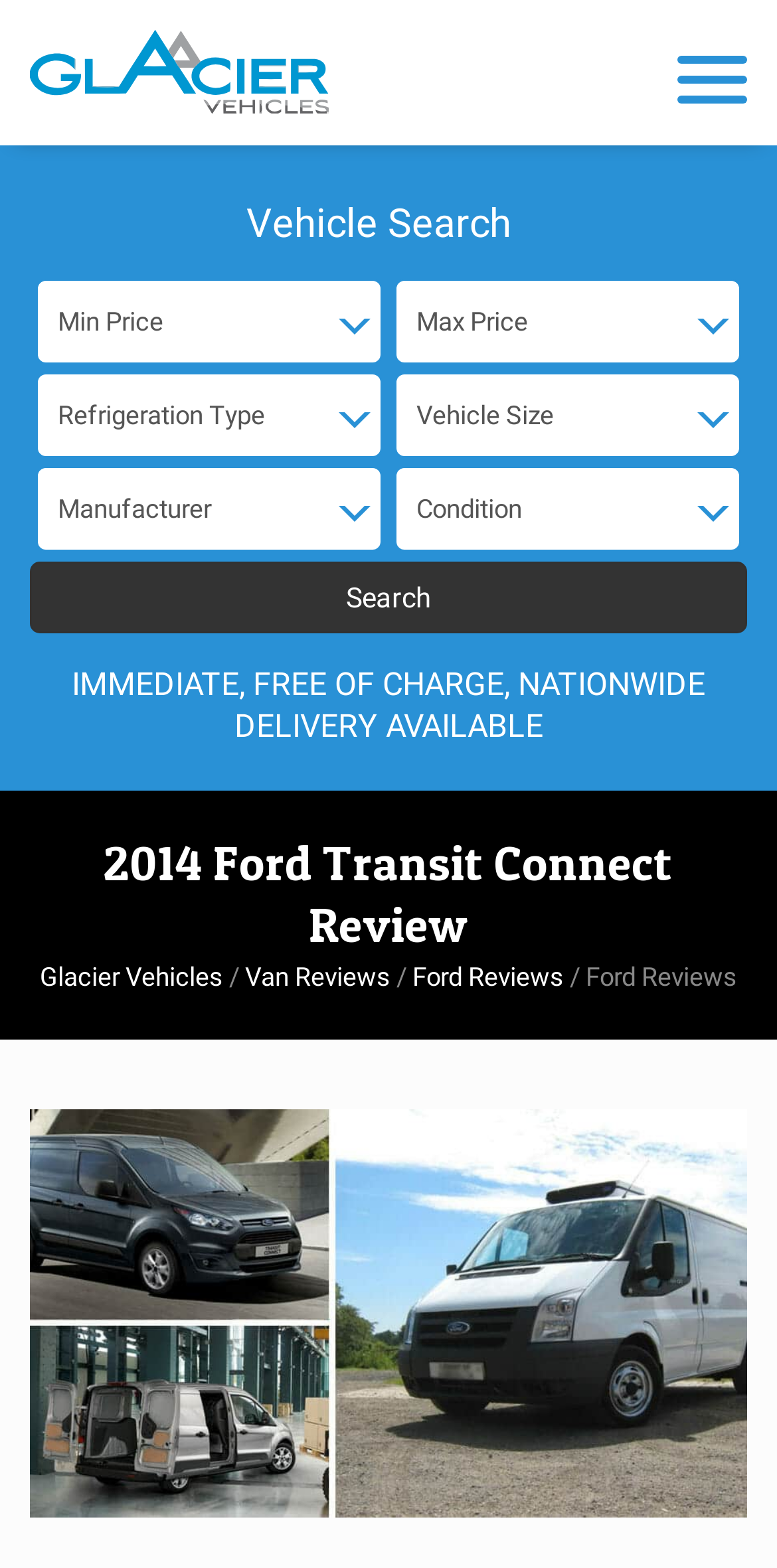How many comboboxes are there on the webpage?
Please provide a single word or phrase in response based on the screenshot.

6